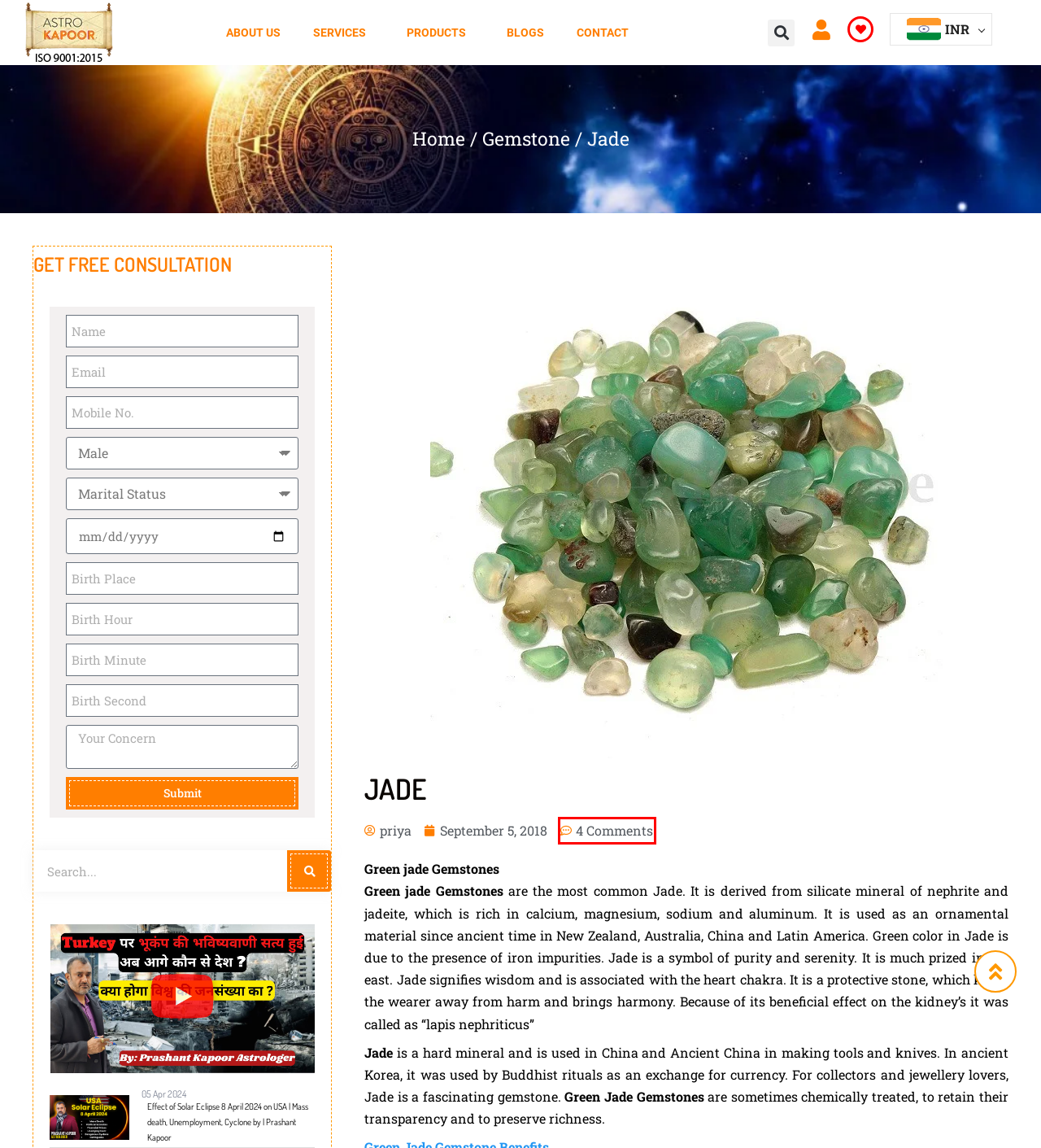Review the screenshot of a webpage which includes a red bounding box around an element. Select the description that best fits the new webpage once the element in the bounding box is clicked. Here are the candidates:
A. wishlist
B. About Us : AstroKapoor.Com | Best Vedic Astrologers
C. October 2018 - AstroKapoor
D. December 2018 - AstroKapoor
E. Astrologers in Noida Delhi Gurgaon HImachal Pradesh India
F. Vedic Astrological Services | Various Services By Astrokapoor
G. November 2018 - AstroKapoor
H. My Account - AstroKapoor

C